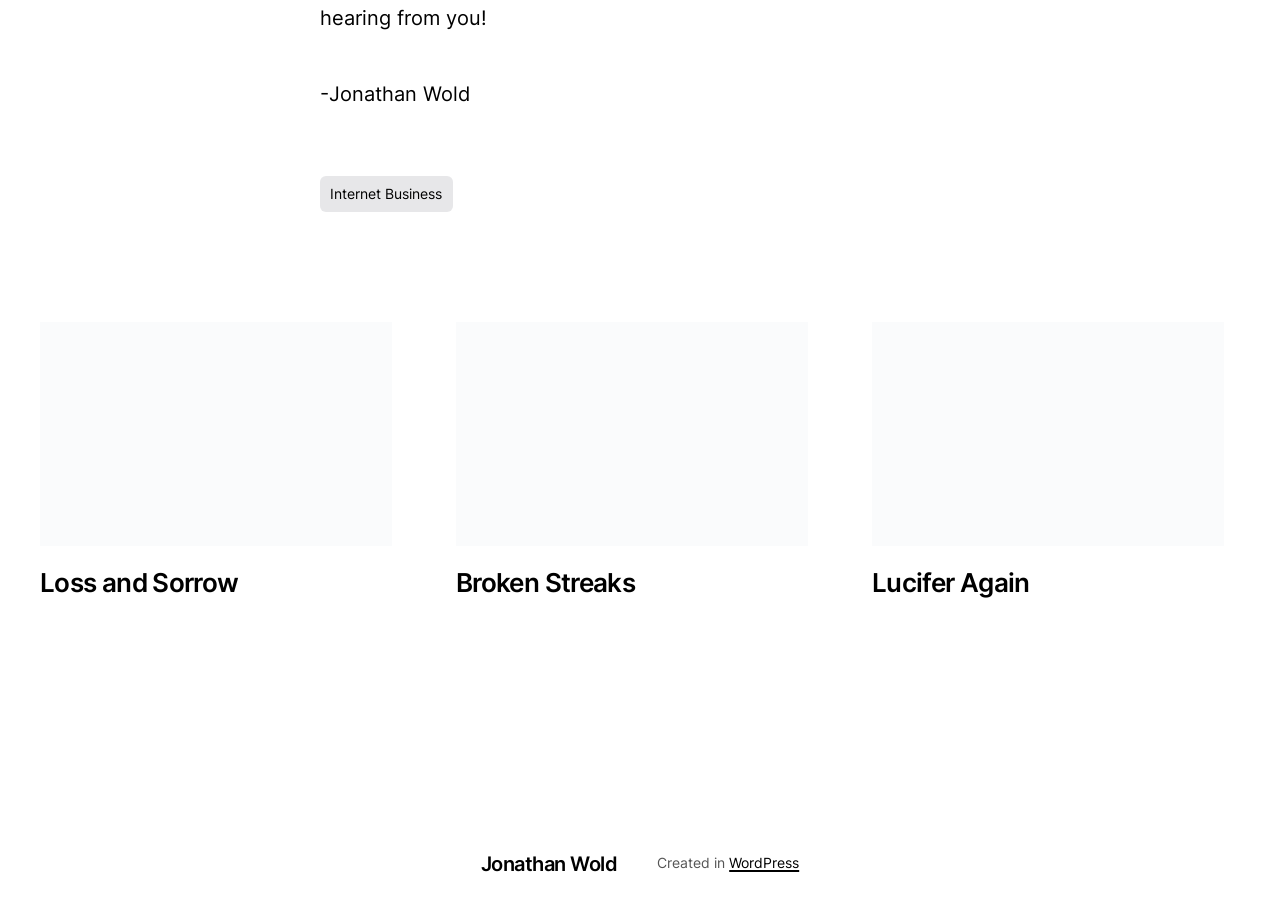Identify and provide the bounding box coordinates of the UI element described: "Jonathan Wold". The coordinates should be formatted as [left, top, right, bottom], with each number being a float between 0 and 1.

[0.376, 0.945, 0.482, 0.973]